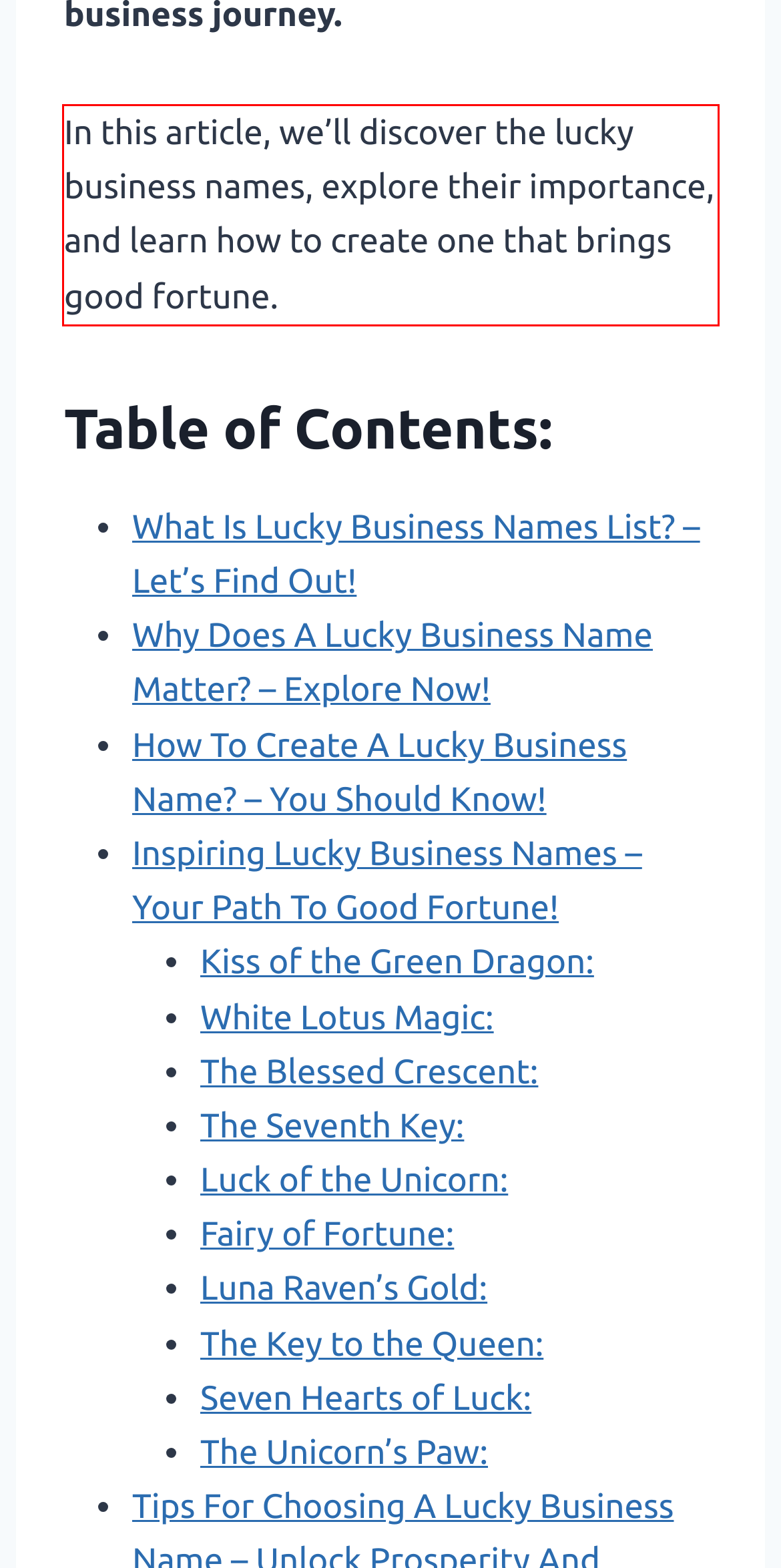Examine the screenshot of the webpage, locate the red bounding box, and perform OCR to extract the text contained within it.

In this article, we’ll discover the lucky business names, explore their importance, and learn how to create one that brings good fortune.